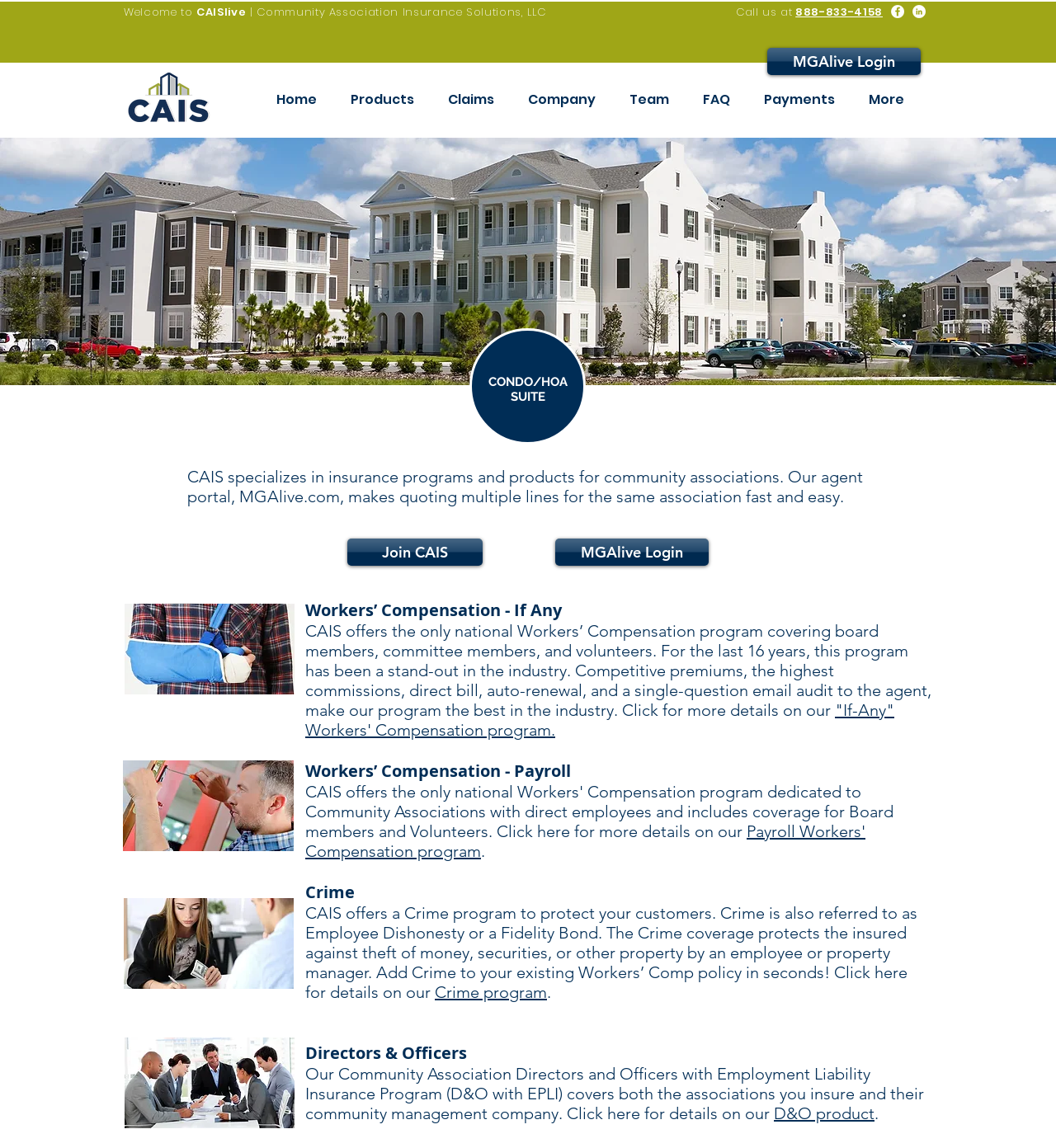Locate the bounding box coordinates of the segment that needs to be clicked to meet this instruction: "Check details on D&O product".

[0.733, 0.961, 0.828, 0.978]